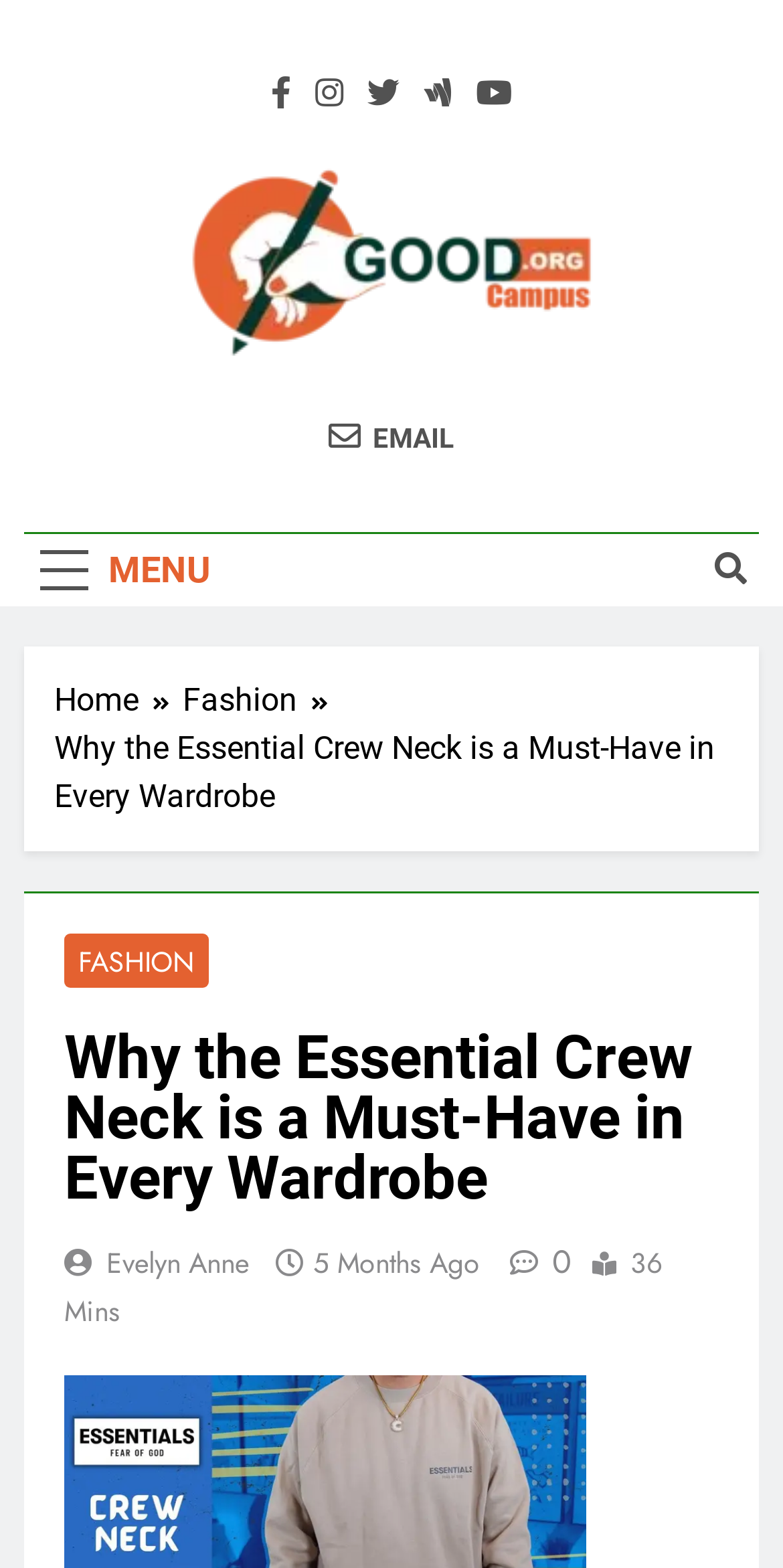Find the bounding box coordinates for the HTML element described in this sentence: "Fashion". Provide the coordinates as four float numbers between 0 and 1, in the format [left, top, right, bottom].

[0.233, 0.431, 0.436, 0.462]